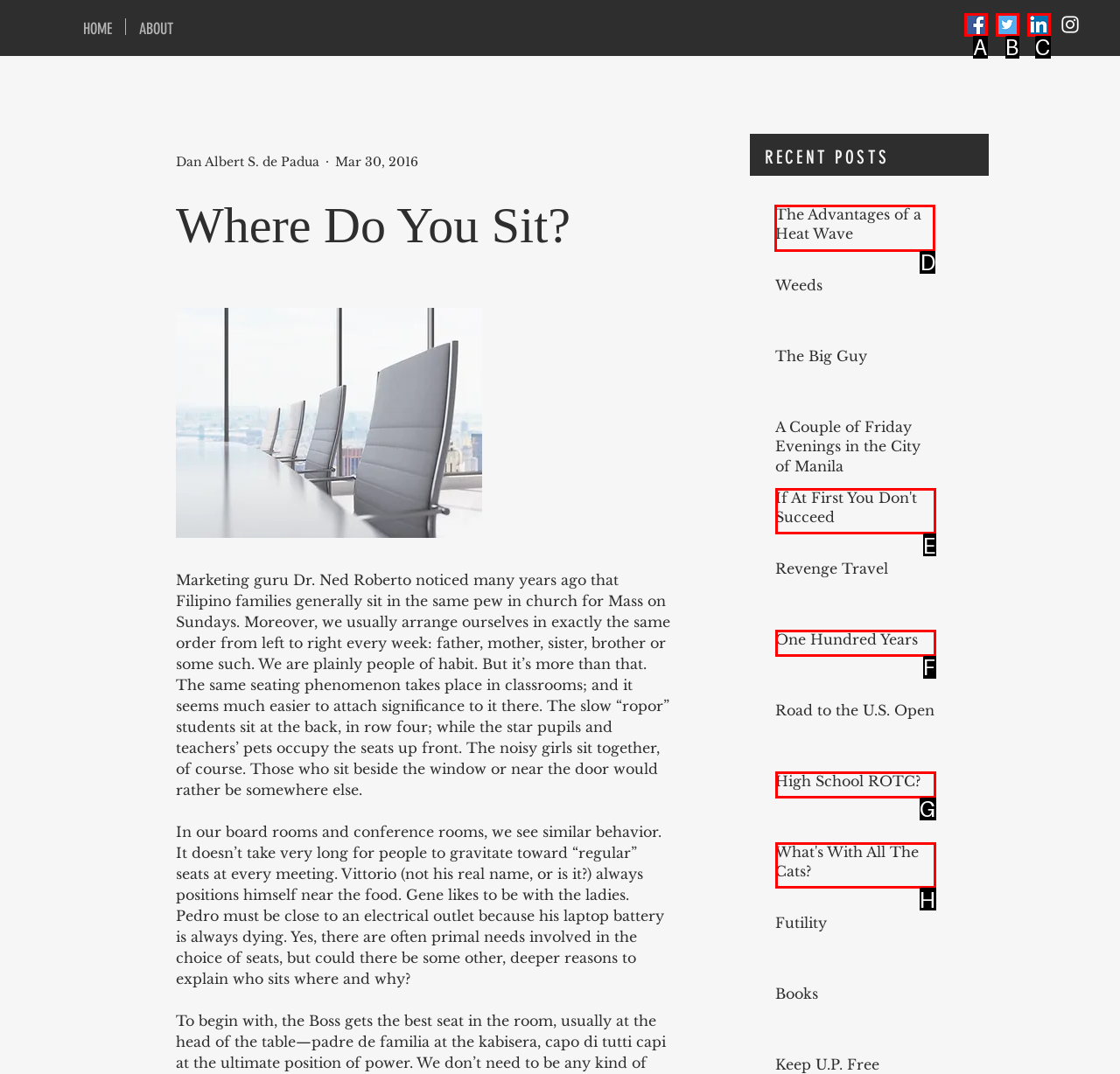Identify the correct letter of the UI element to click for this task: Read the article 'The Advantages of a Heat Wave'
Respond with the letter from the listed options.

D